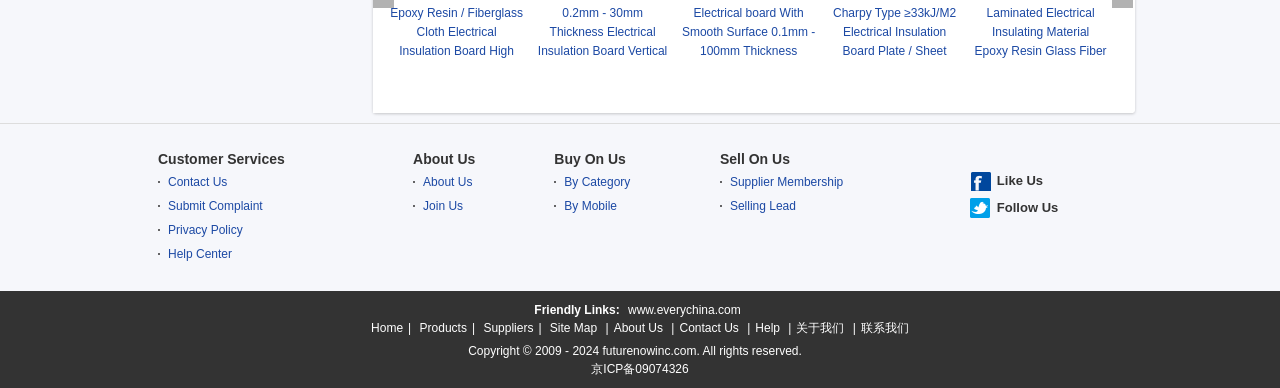Give a one-word or phrase response to the following question: What is the language of the '关于我们' link?

Chinese